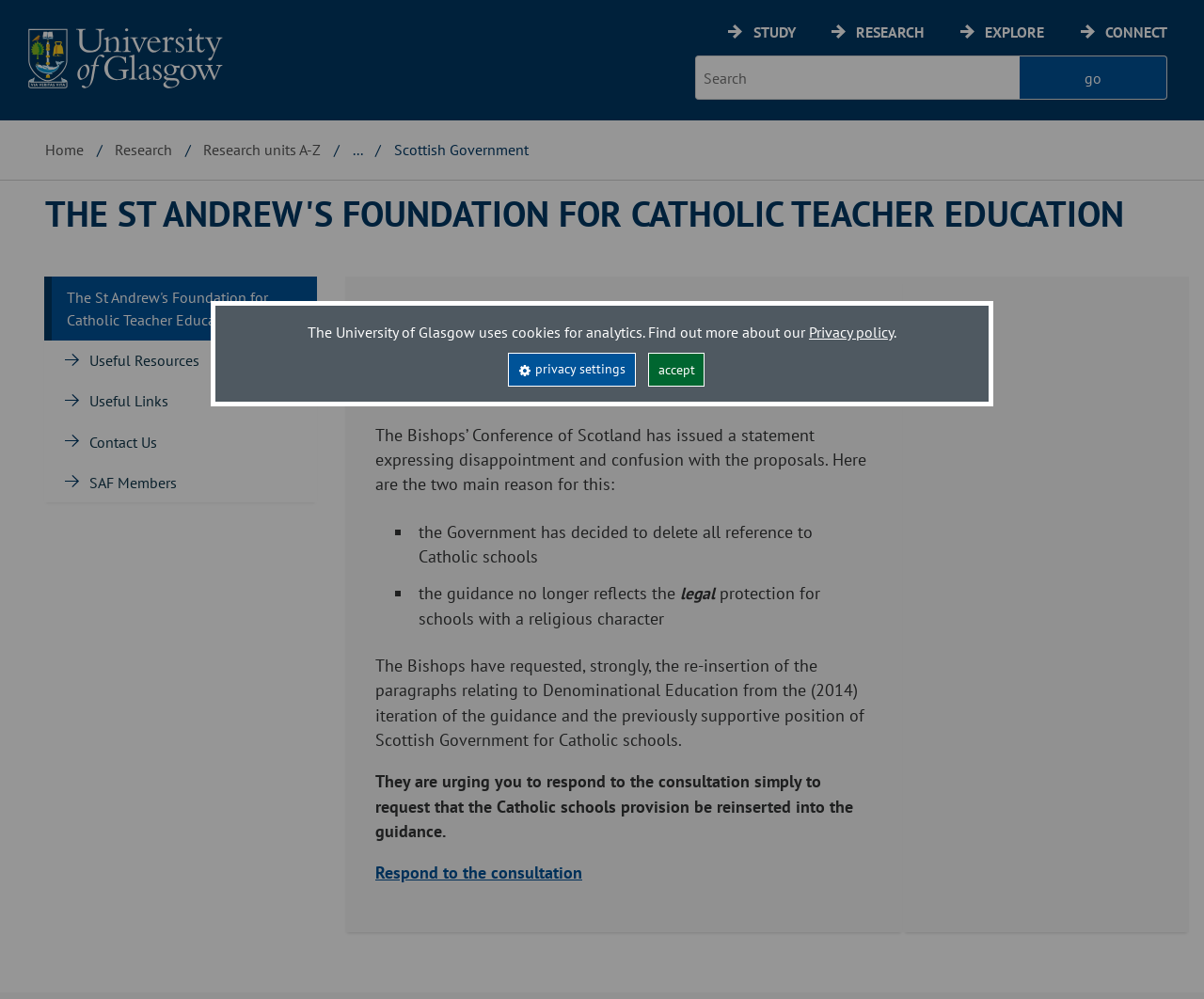Answer succinctly with a single word or phrase:
What is the relationship between the Scottish Government and the Bishops' Conference of Scotland?

They have differing opinions on RSHP Education